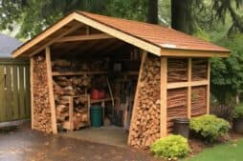What is the purpose of the shed beyond storing firewood?
Could you please answer the question thoroughly and with as much detail as possible?

The caption reveals that the interior of the shed contains various gardening tools and equipment, implying that the shed serves a multifunctional purpose beyond just storing firewood, including storing gardening tools and equipment.